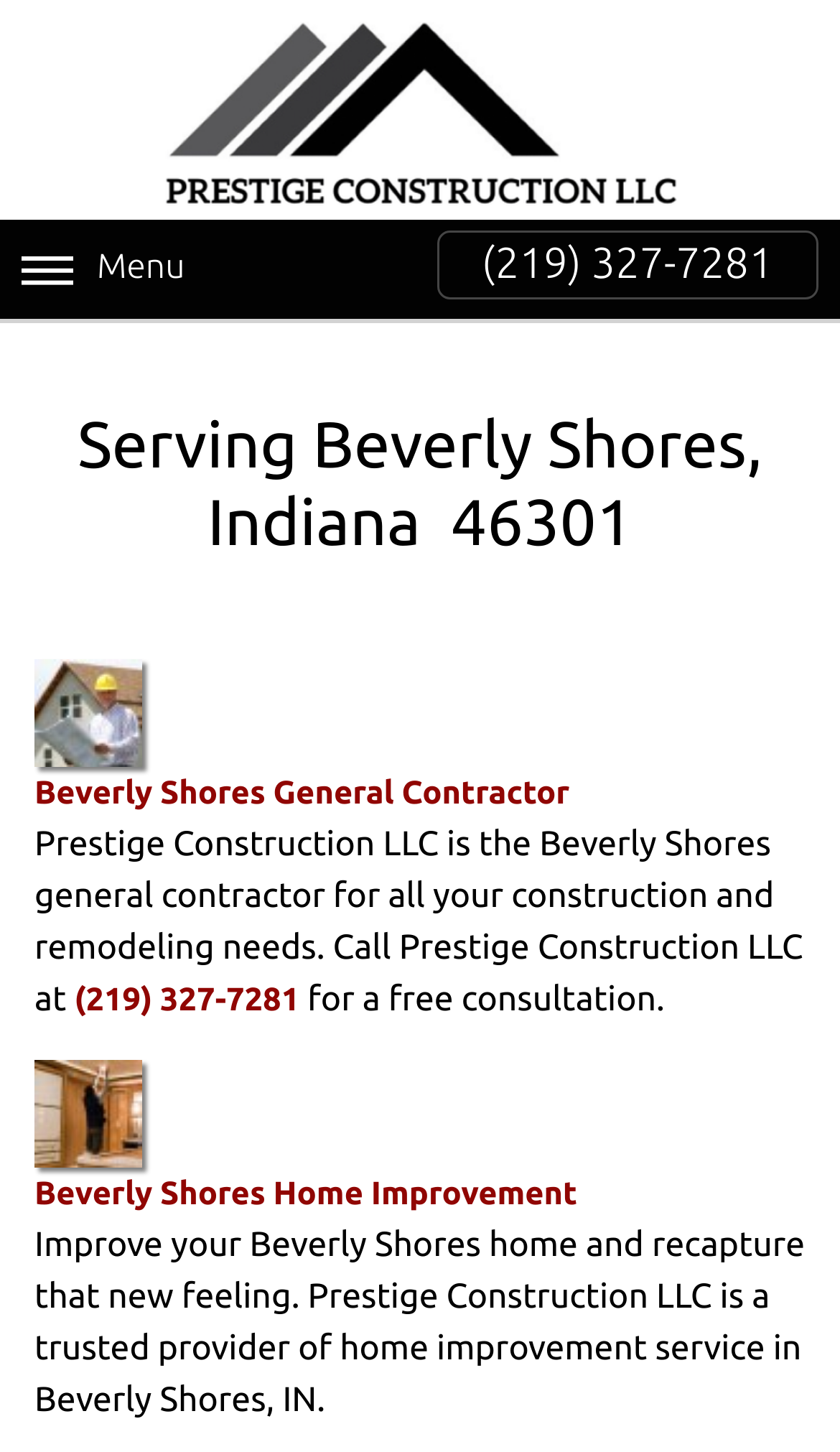Please give a succinct answer using a single word or phrase:
What is the phone number to contact Prestige Construction LLC?

(219) 327-7281